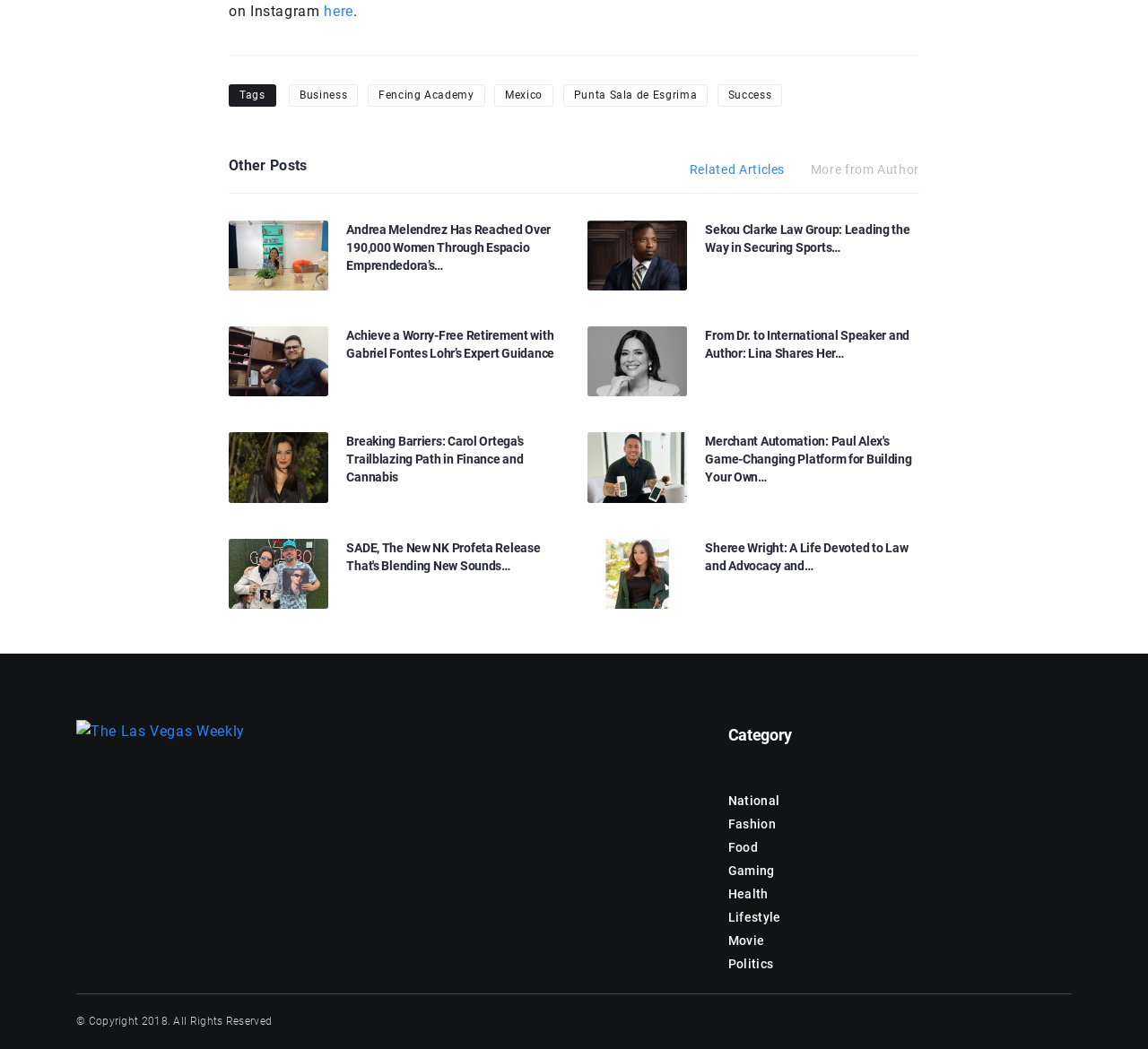Please answer the following question using a single word or phrase: 
How many articles are displayed on the webpage?

8